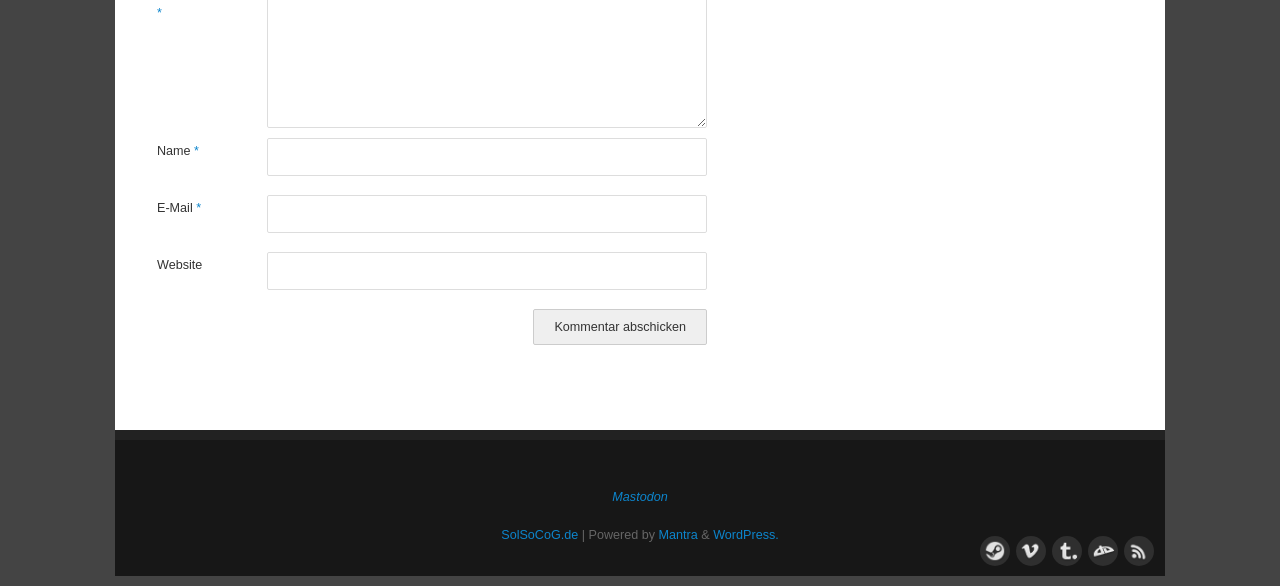Please identify the coordinates of the bounding box for the clickable region that will accomplish this instruction: "Click on the Steam link".

[0.766, 0.915, 0.786, 0.96]